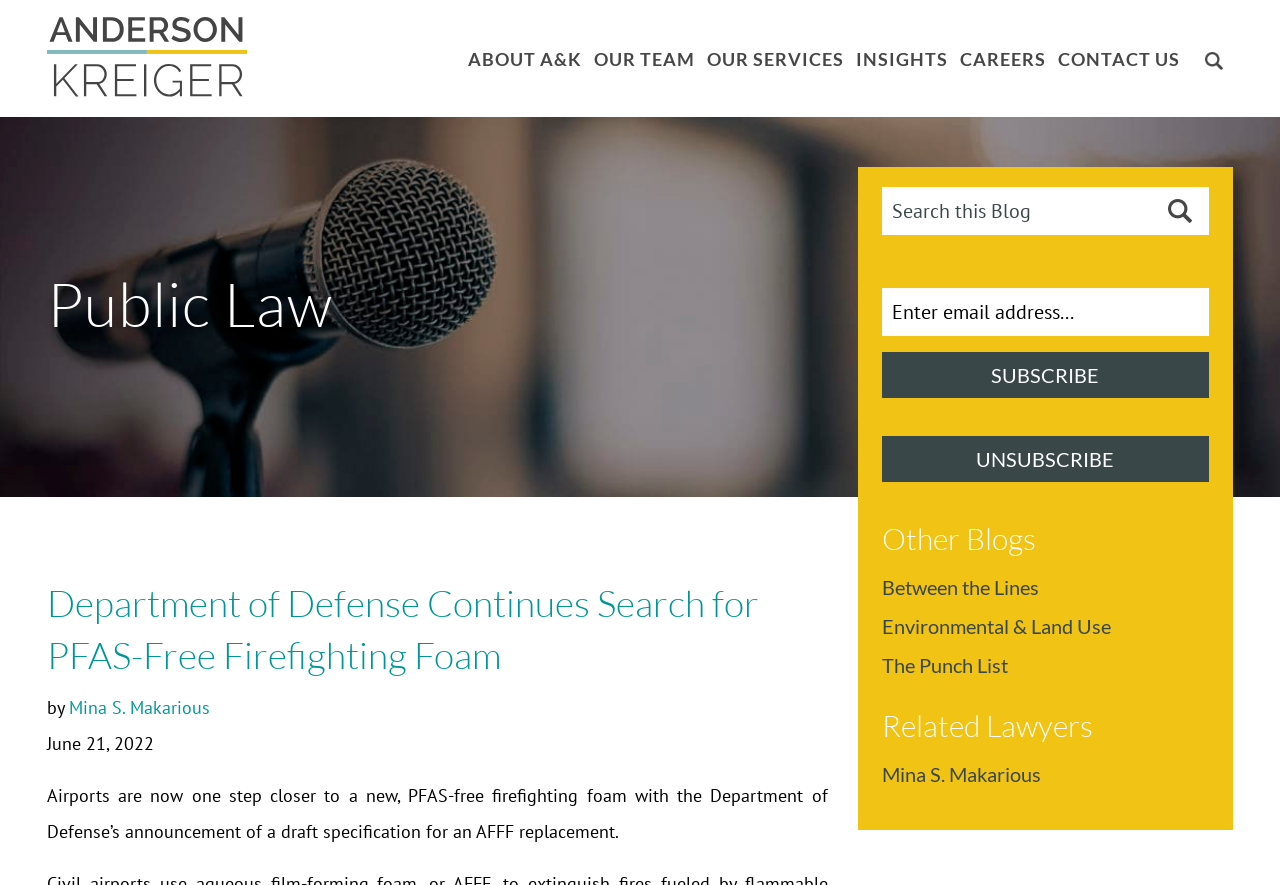Please determine the bounding box coordinates of the element's region to click in order to carry out the following instruction: "Check the 'Pravidlá cookies' link". The coordinates should be four float numbers between 0 and 1, i.e., [left, top, right, bottom].

None